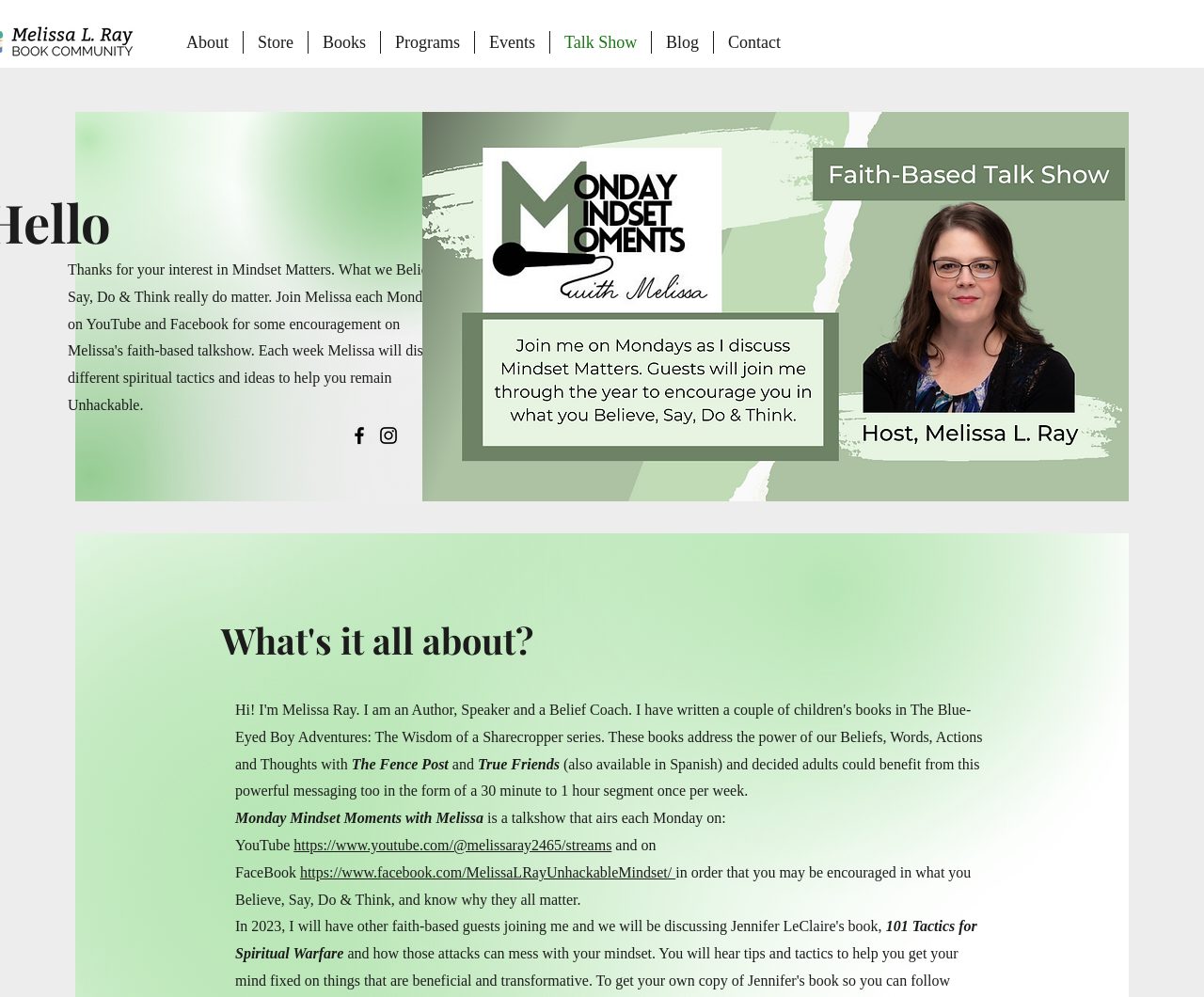Please find and report the bounding box coordinates of the element to click in order to perform the following action: "Visit Facebook page". The coordinates should be expressed as four float numbers between 0 and 1, in the format [left, top, right, bottom].

[0.289, 0.425, 0.308, 0.448]